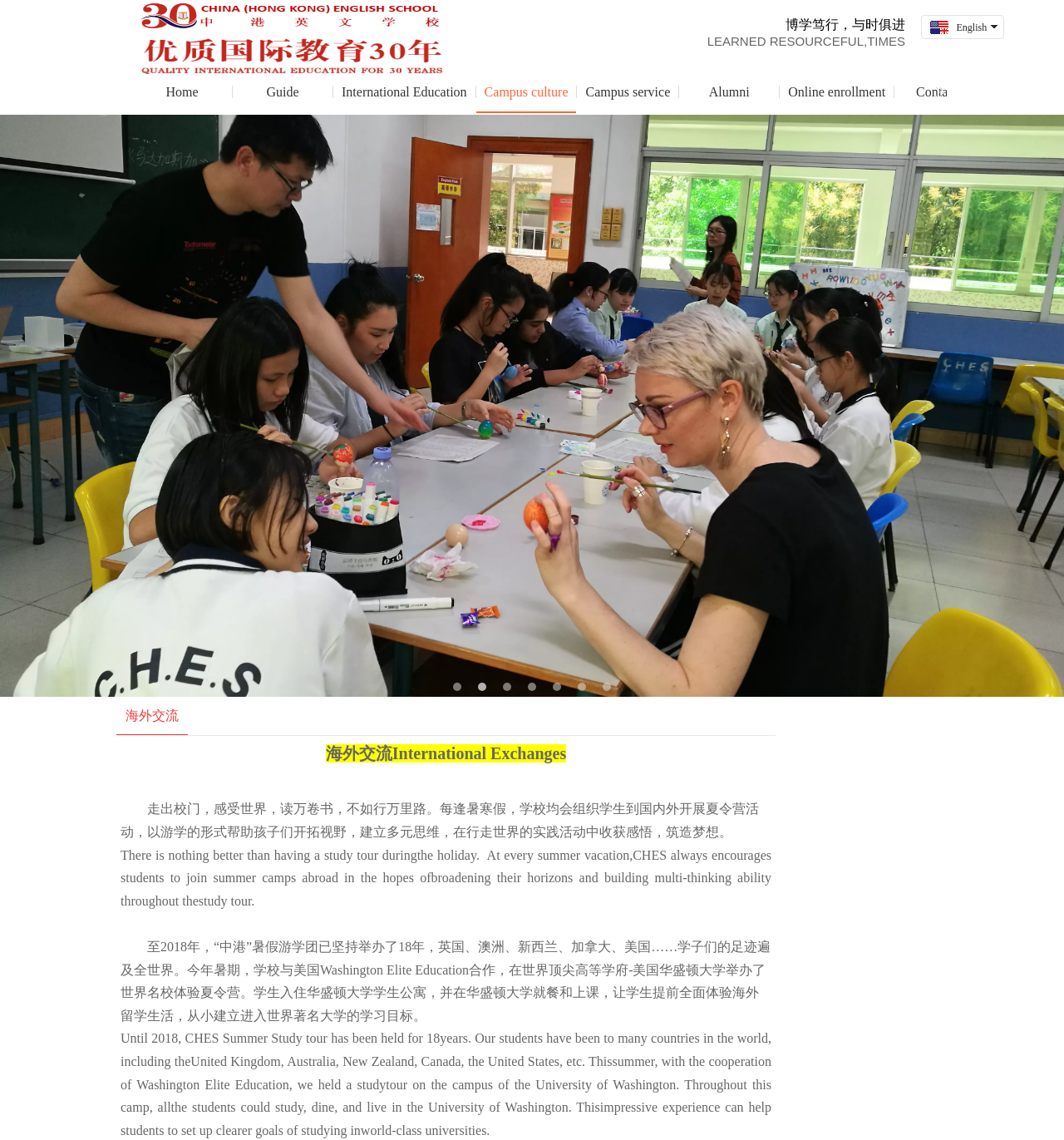What is the motto of the school?
Refer to the image and provide a one-word or short phrase answer.

博学笃行，与时俱进